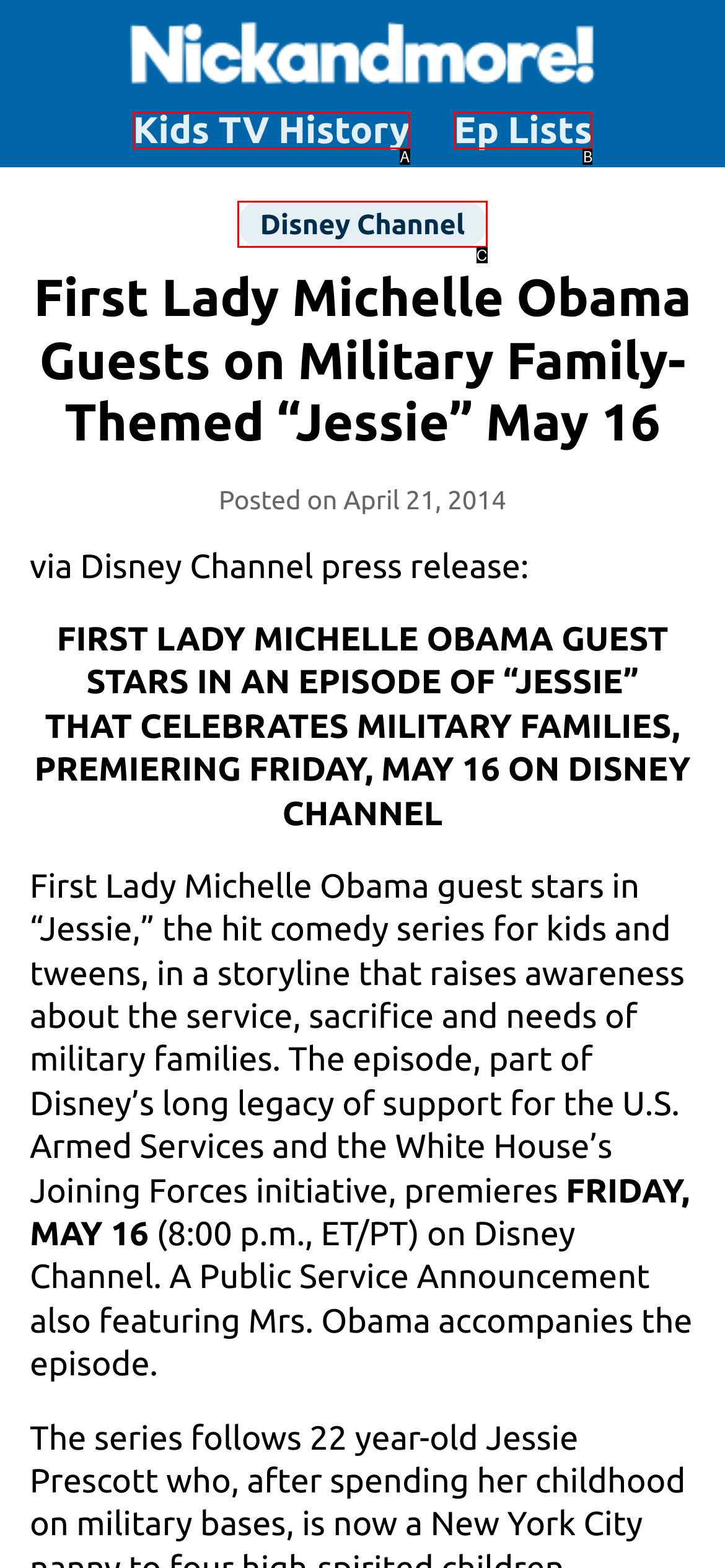Please determine which option aligns with the description: Kids TV History. Respond with the option’s letter directly from the available choices.

A